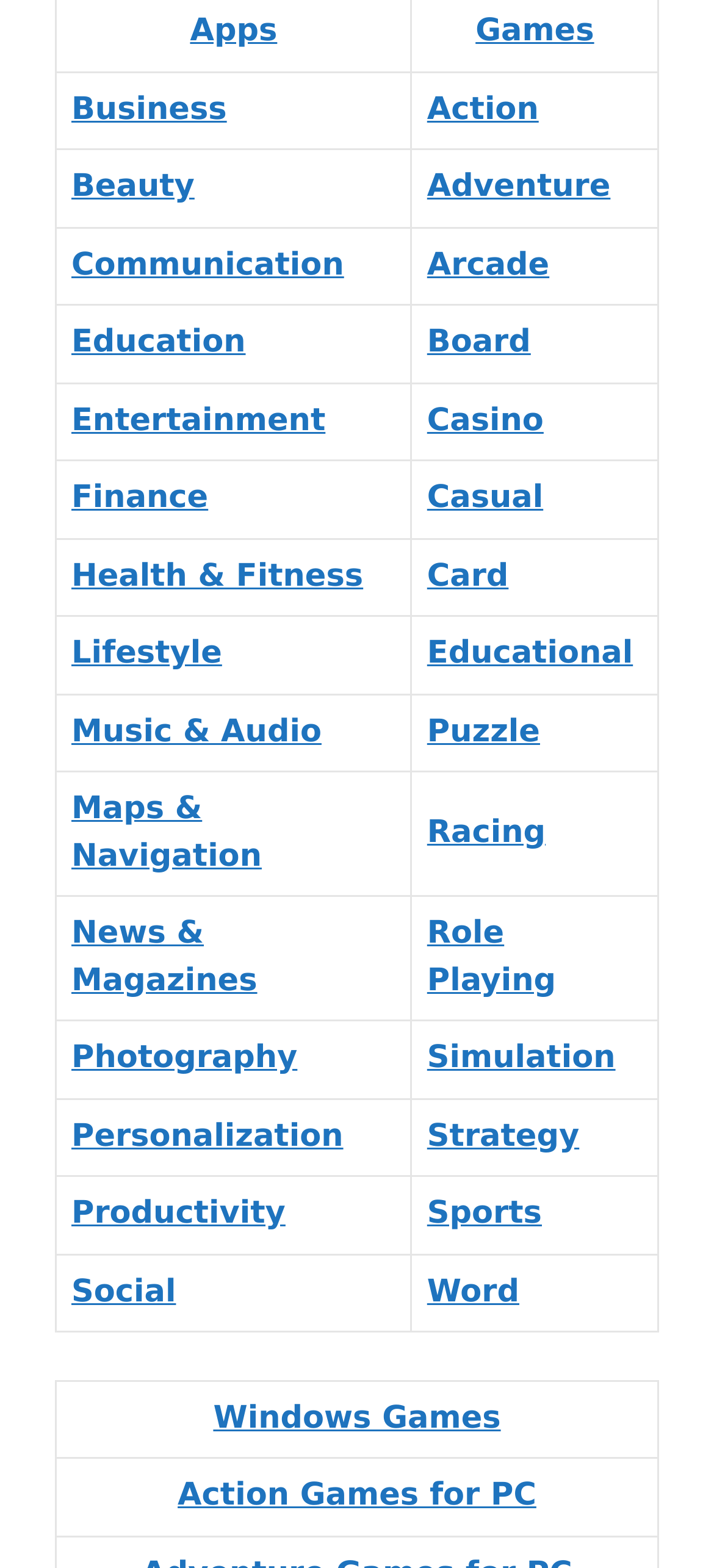Give a one-word or phrase response to the following question: What are the two categories at the top?

Apps and Games